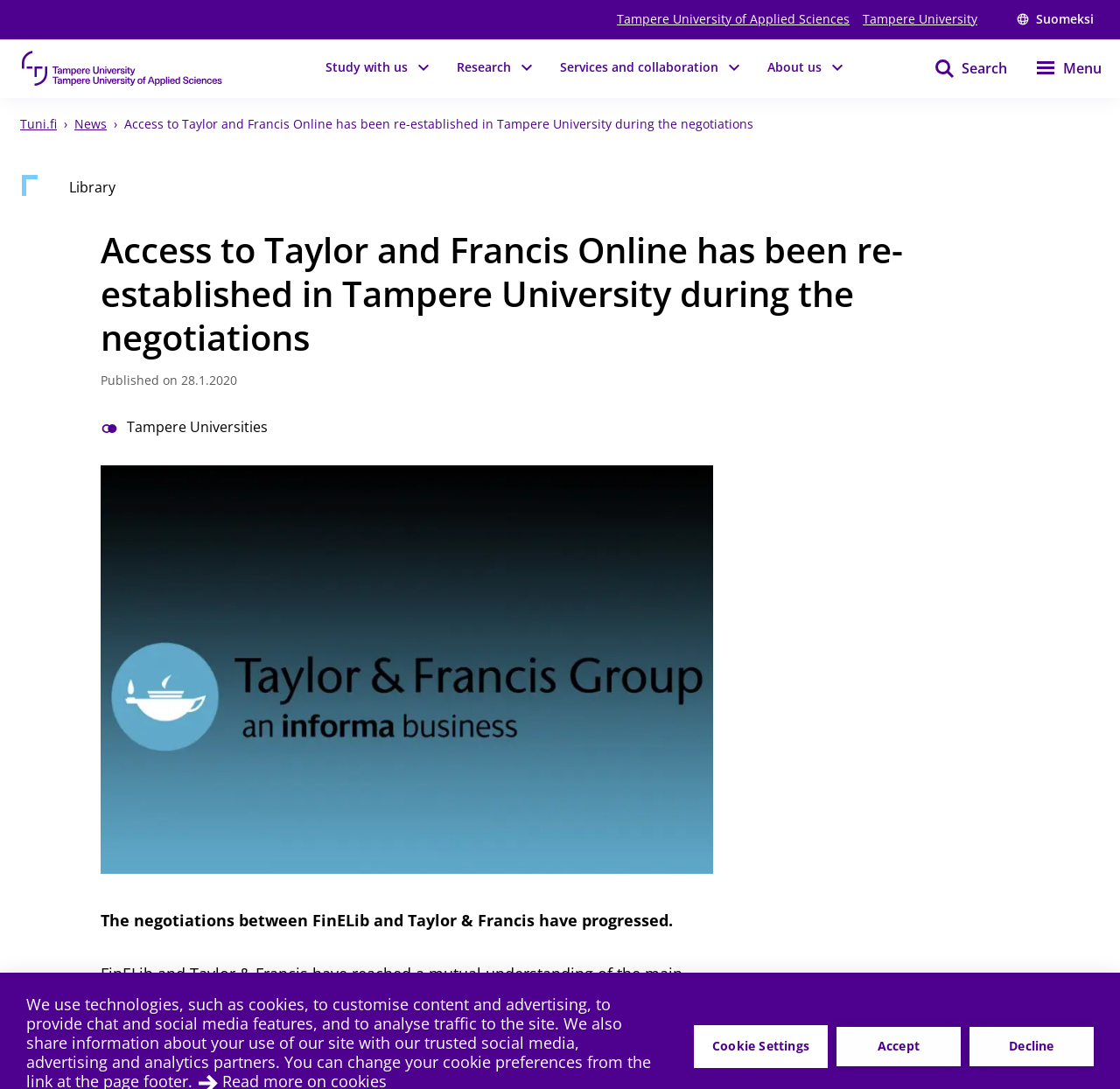Answer this question in one word or a short phrase: What is the current status of the negotiations?

Progressed